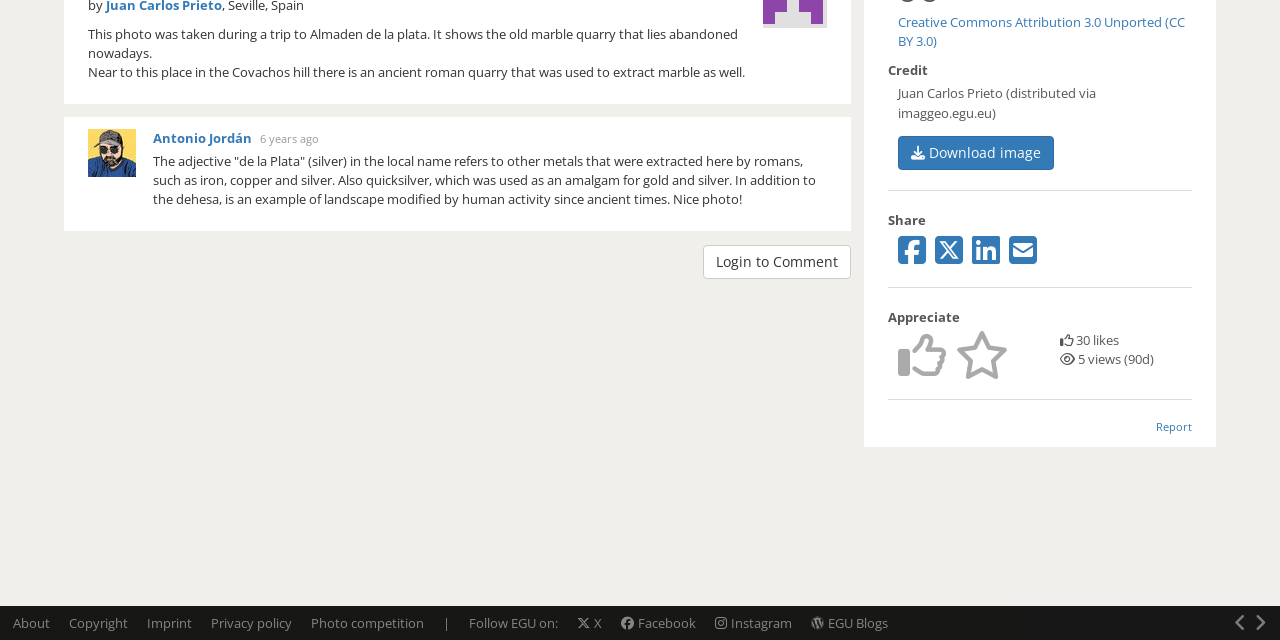Predict the bounding box of the UI element based on this description: "Antonio Jordán".

[0.119, 0.202, 0.197, 0.23]